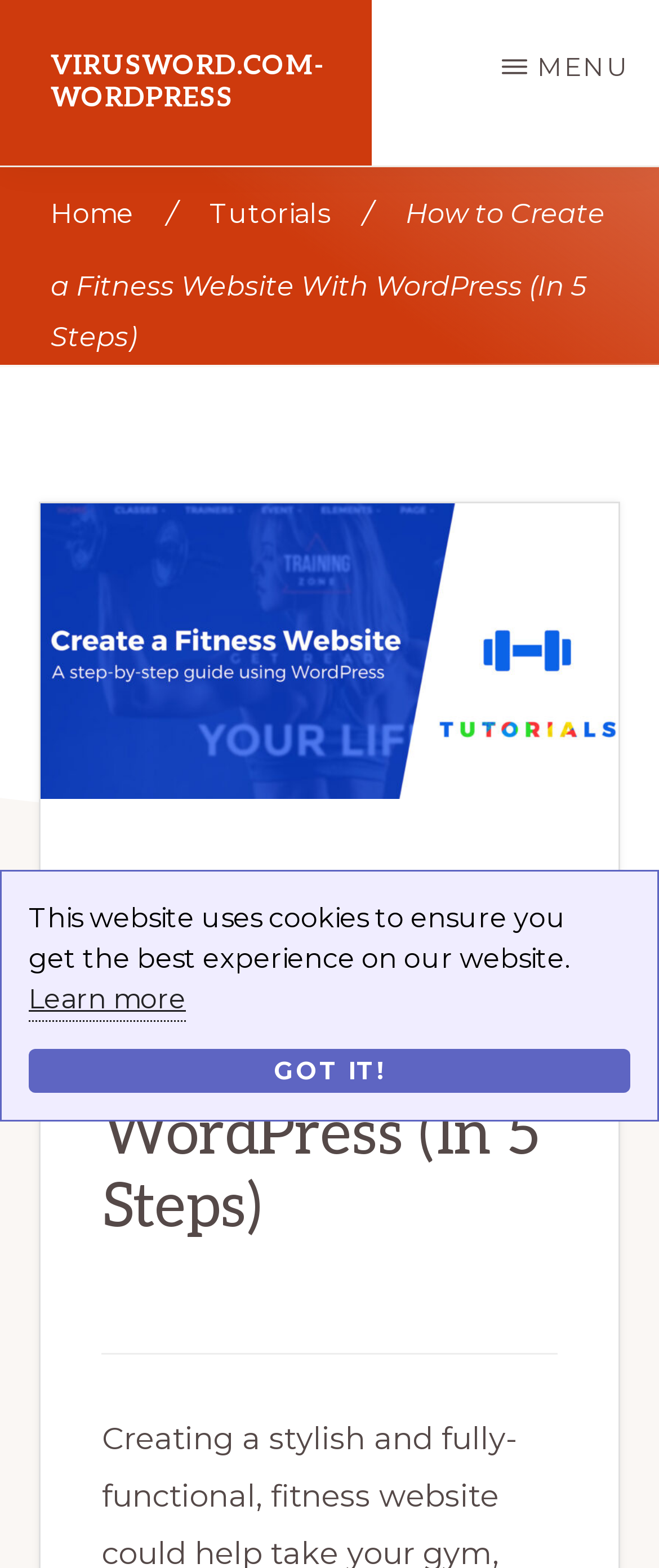Examine the screenshot and answer the question in as much detail as possible: How many steps are required to create a fitness website?

The title 'How to Create a Fitness Website With WordPress (In 5 Steps)' explicitly mentions that creating a fitness website requires 5 steps.